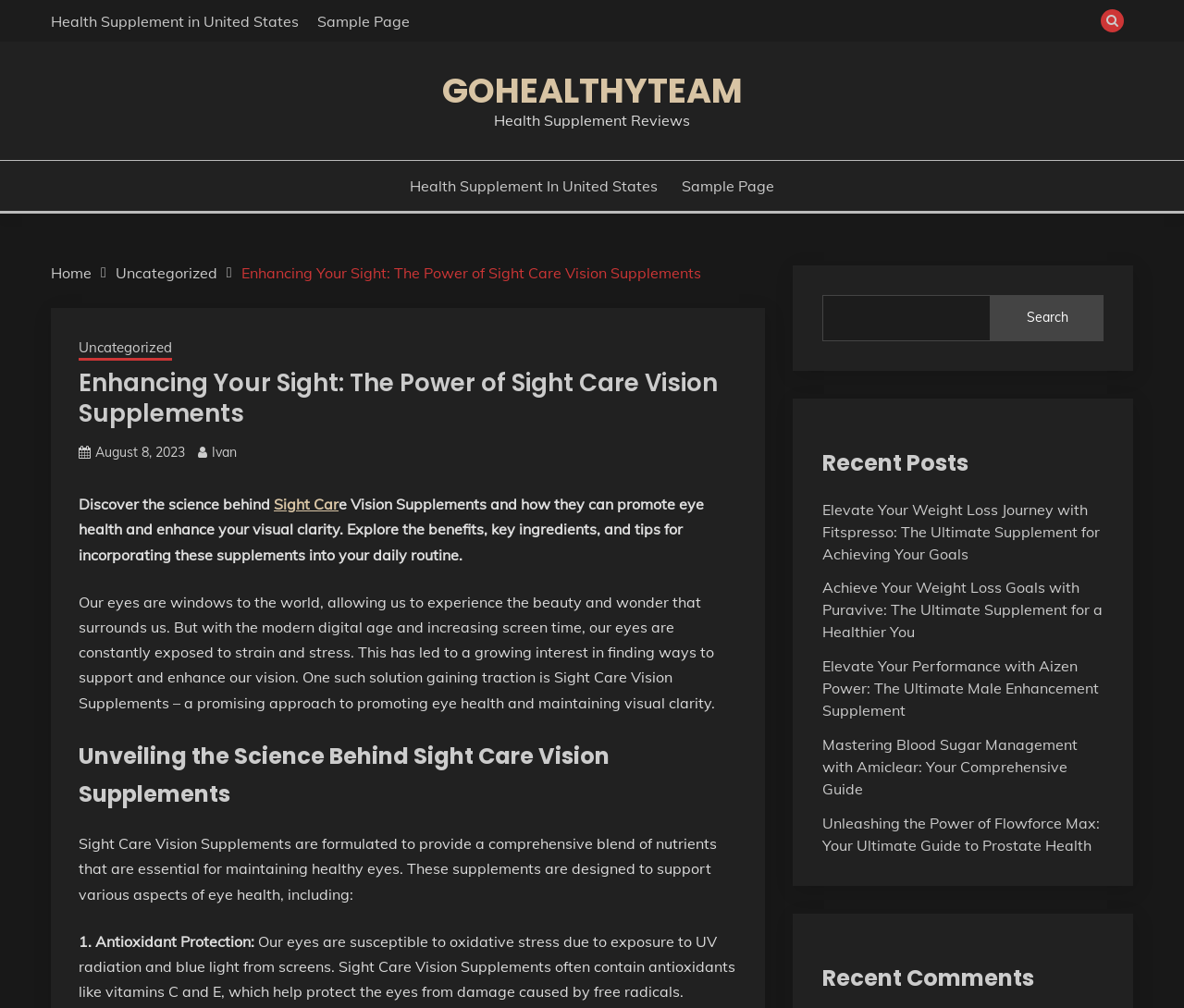Write an extensive caption that covers every aspect of the webpage.

The webpage is about Sight Care Vision Supplements, focusing on their benefits and science behind promoting eye health and enhancing visual clarity. At the top, there are several links, including "Health Supplement in United States" and "Sample Page", as well as a button with an icon. Below these links, there is a prominent heading "Enhancing Your Sight: The Power of Sight Care Vision Supplements" and a navigation section with breadcrumbs, showing the current page's location.

On the left side, there is a section with a heading "Discover the science behind Sight Care Vision Supplements" followed by a brief introduction to the importance of eye health and the benefits of these supplements. Below this, there is a longer paragraph explaining how Sight Care Vision Supplements can support eye health and maintain visual clarity.

The main content of the page is divided into sections, starting with "Unveiling the Science Behind Sight Care Vision Supplements". This section explains the formulation of these supplements and their role in supporting various aspects of eye health, including antioxidant protection.

On the right side, there is a search bar with a search button. Below the search bar, there is a section with a heading "Recent Posts" listing several links to other articles, including "Elevate Your Weight Loss Journey with Fitspresso" and "Mastering Blood Sugar Management with Amiclear". Further down, there is a section with a heading "Recent Comments".